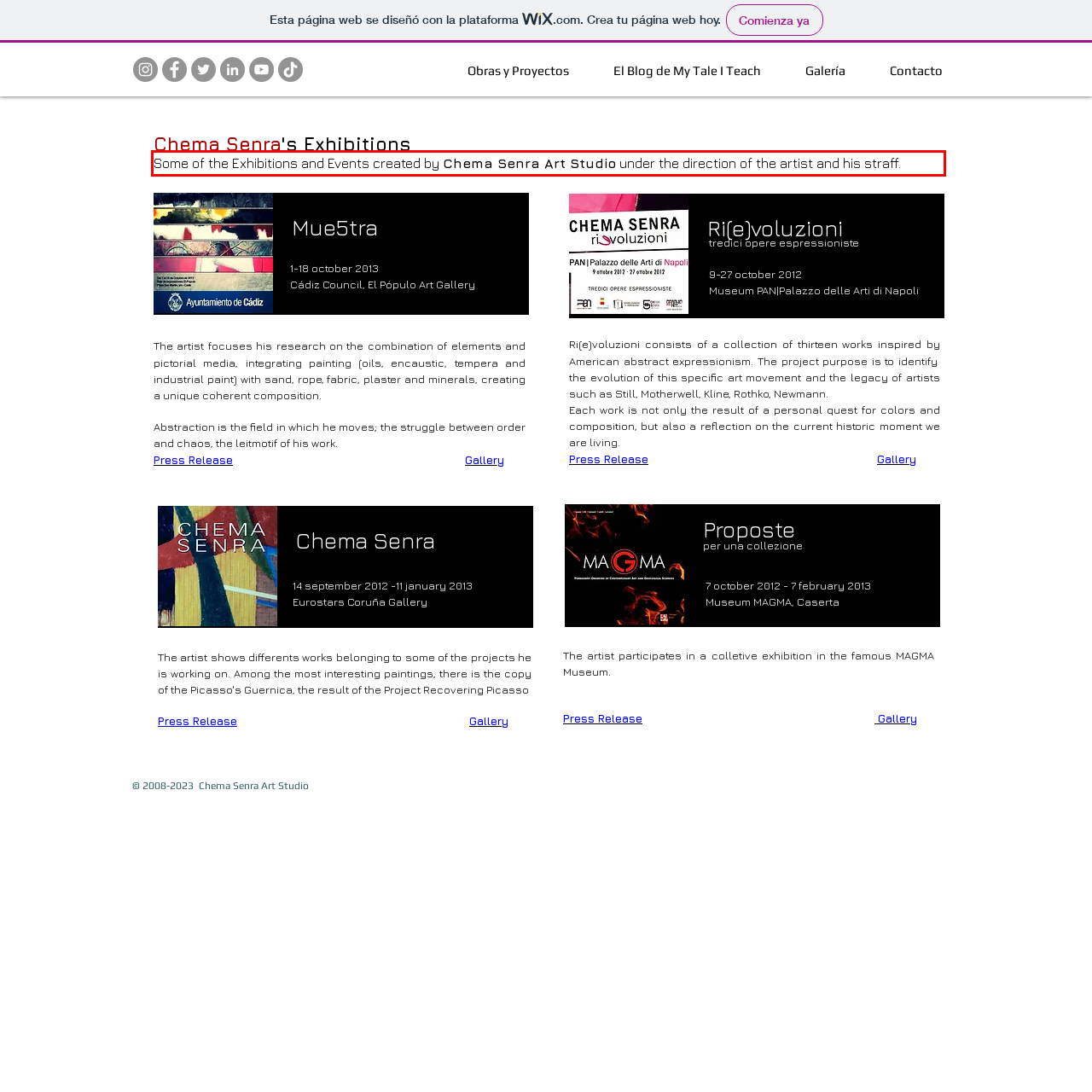Please extract the text content within the red bounding box on the webpage screenshot using OCR.

Some of the Exhibitions and Events created by Chema Senra Art Studio under the direction of the artist and his straff.